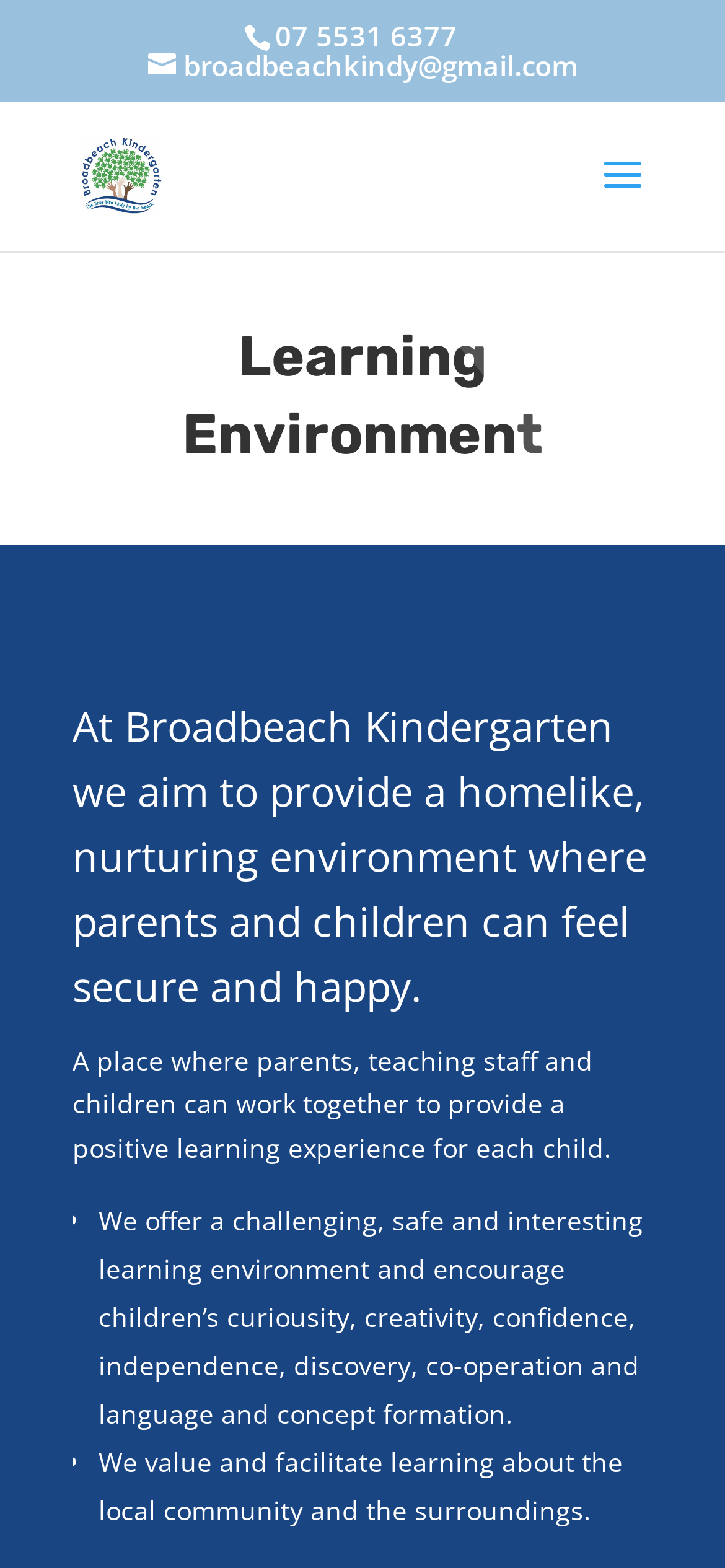Summarize the webpage with intricate details.

The webpage is about the Learning Environment at Broadbeach Kindergarten. At the top, there is a phone number "07 5531 6377" and an email address "broadbeachkindy@gmail.com" displayed prominently. Below these, there is a link to "Broadbeach Kindergarten" accompanied by an image with the same name. 

To the right of the image, the heading "Learning Environment" is displayed. Below this, there is a paragraph describing the kindergarten's aim to provide a homelike and nurturing environment where parents and children can feel secure and happy. 

Following this, there is another paragraph explaining that the kindergarten aims to provide a positive learning experience for each child through collaboration between parents, teaching staff, and children. 

Below these paragraphs, there is a list with two bullet points. The first bullet point describes the kindergarten's learning environment, which is challenging, safe, and interesting, and encourages children's curiosity, creativity, and other skills. The second bullet point mentions the kindergarten's value on learning about the local community and surroundings.